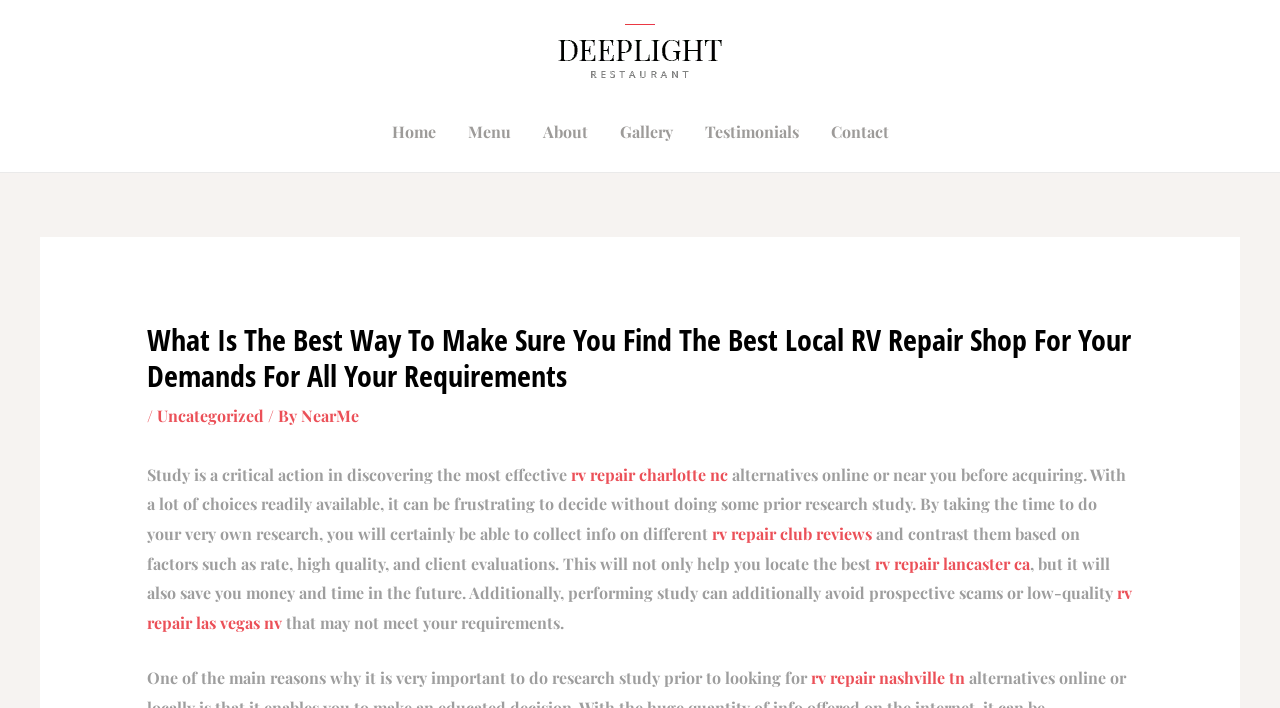Please look at the image and answer the question with a detailed explanation: What is the main topic of this webpage?

The main topic of this webpage is RV repair, which can be inferred from the header and the content of the webpage, specifically the links and text mentioning RV repair in different locations.